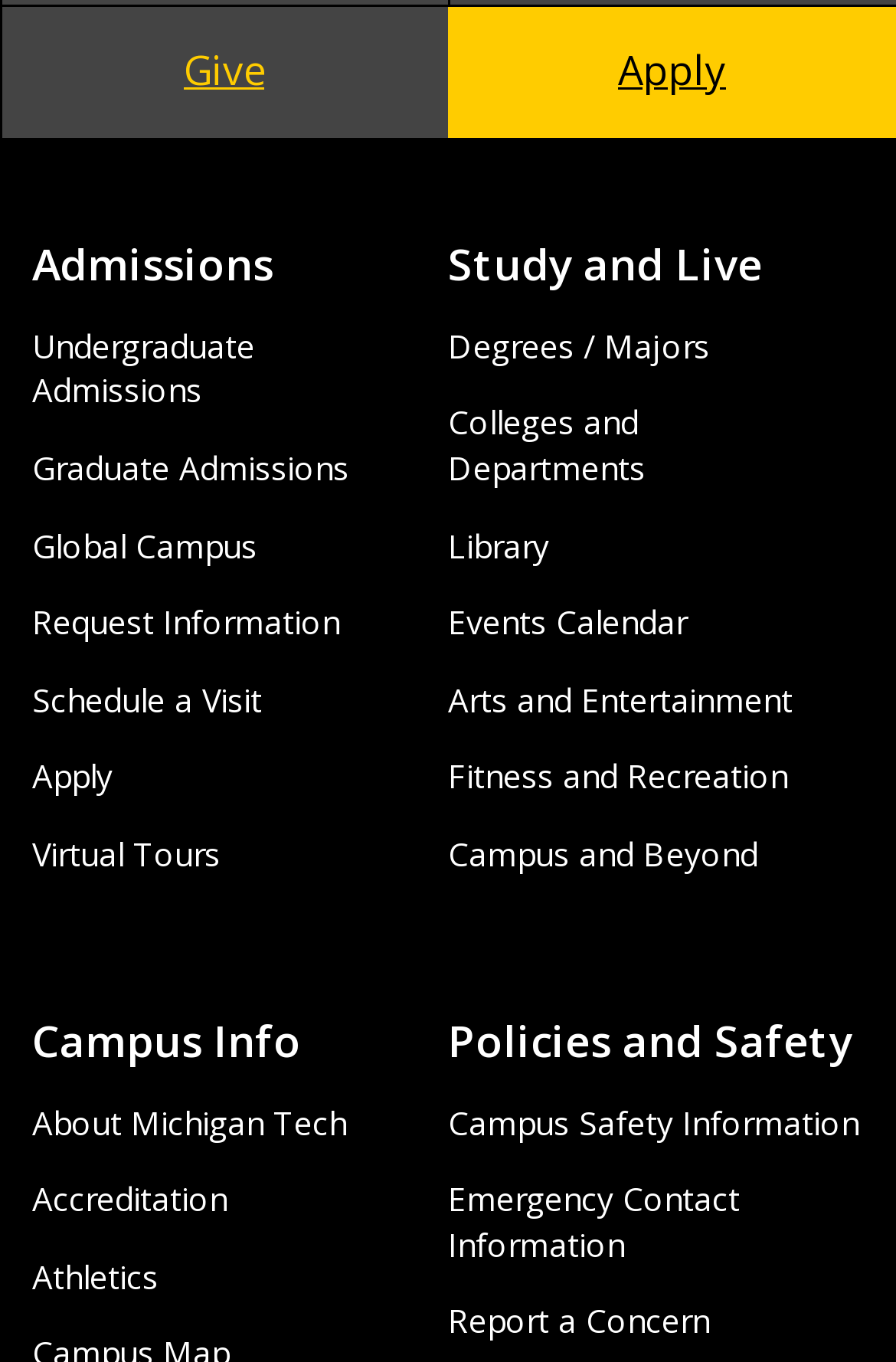How many links are under 'Admissions'?
Could you answer the question with a detailed and thorough explanation?

I counted the number of links under the 'Admissions' heading, which are 'Undergraduate Admissions', 'Graduate Admissions', 'Global Campus', 'Request Information from Michigan Tech', 'Schedule a Visit to Michigan Tech', and 'Apply to Michigan Tech'.